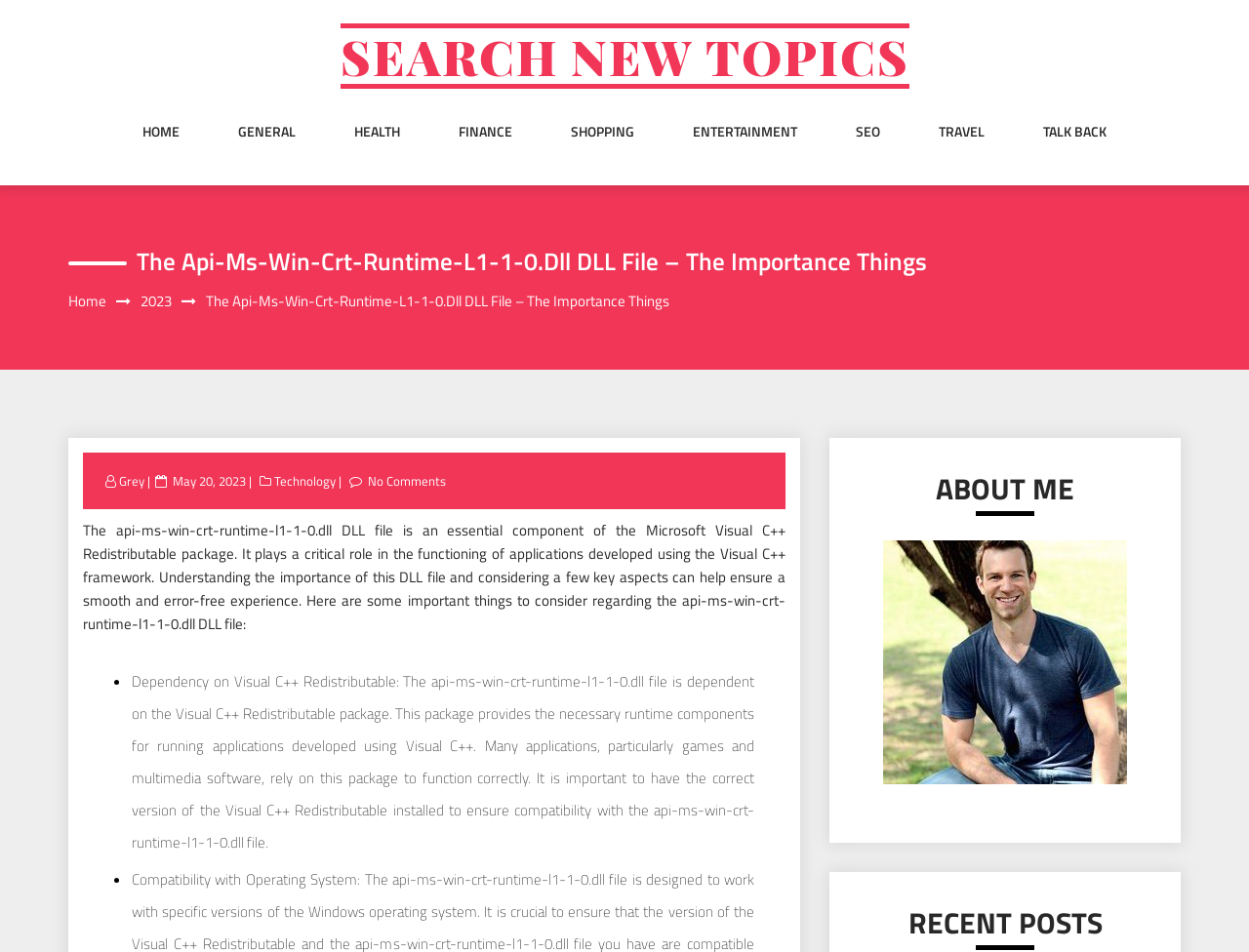Could you determine the bounding box coordinates of the clickable element to complete the instruction: "Read about the importance of api-ms-win-crt-runtime-l1-1-0.dll DLL file"? Provide the coordinates as four float numbers between 0 and 1, i.e., [left, top, right, bottom].

[0.066, 0.545, 0.629, 0.667]